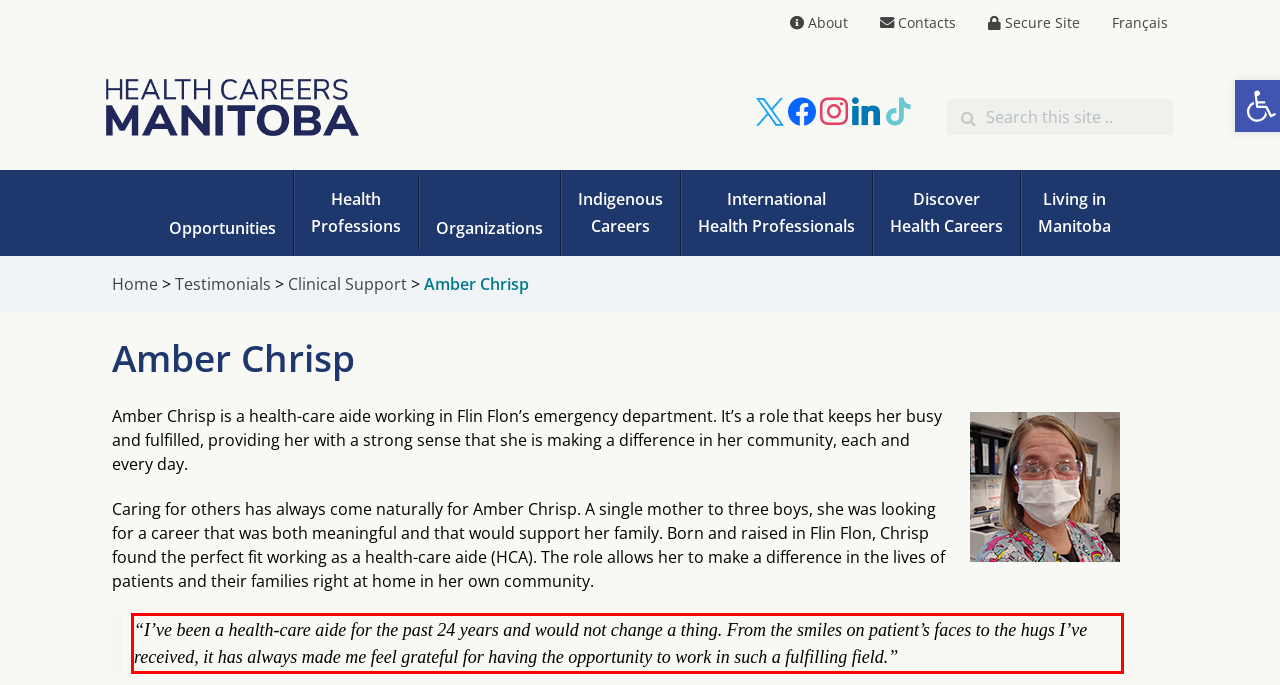By examining the provided screenshot of a webpage, recognize the text within the red bounding box and generate its text content.

“I’ve been a health-care aide for the past 24 years and would not change a thing. From the smiles on patient’s faces to the hugs I’ve received, it has always made me feel grateful for having the opportunity to work in such a fulfilling field.”